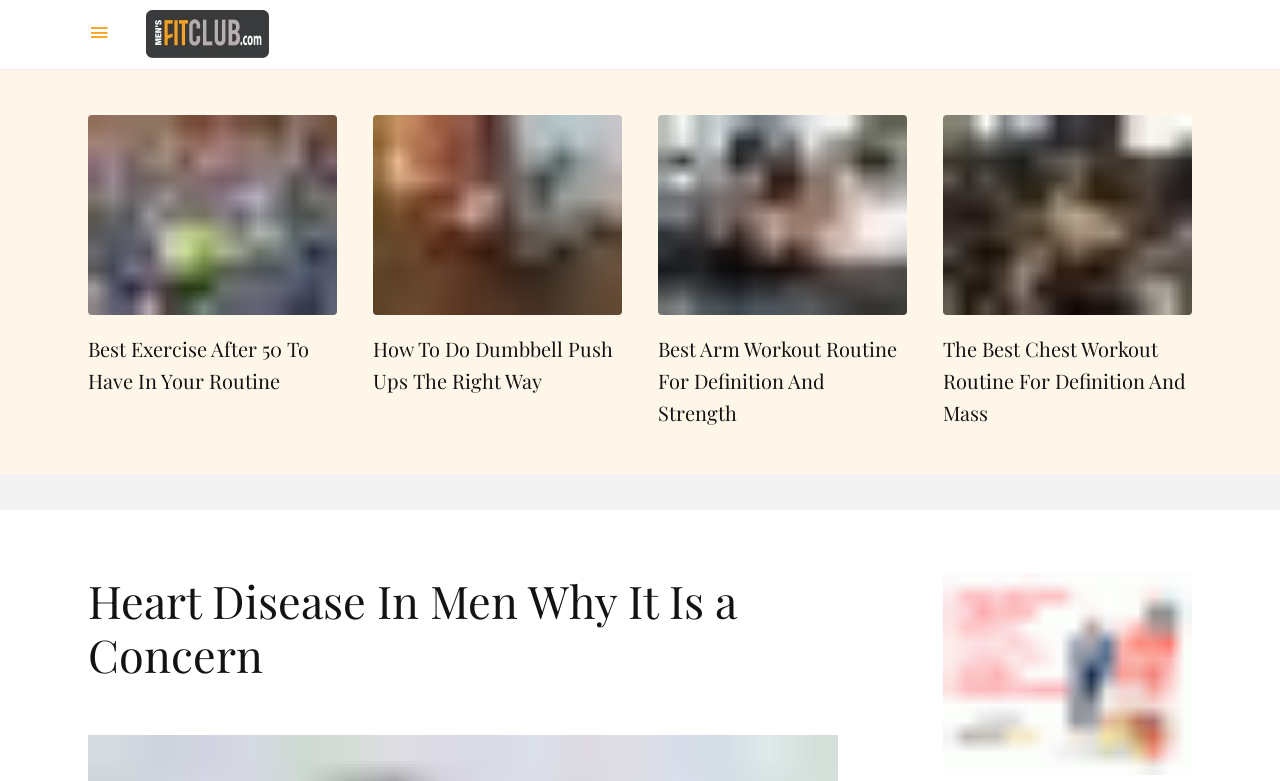How many links are on the page?
From the screenshot, provide a brief answer in one word or phrase.

7